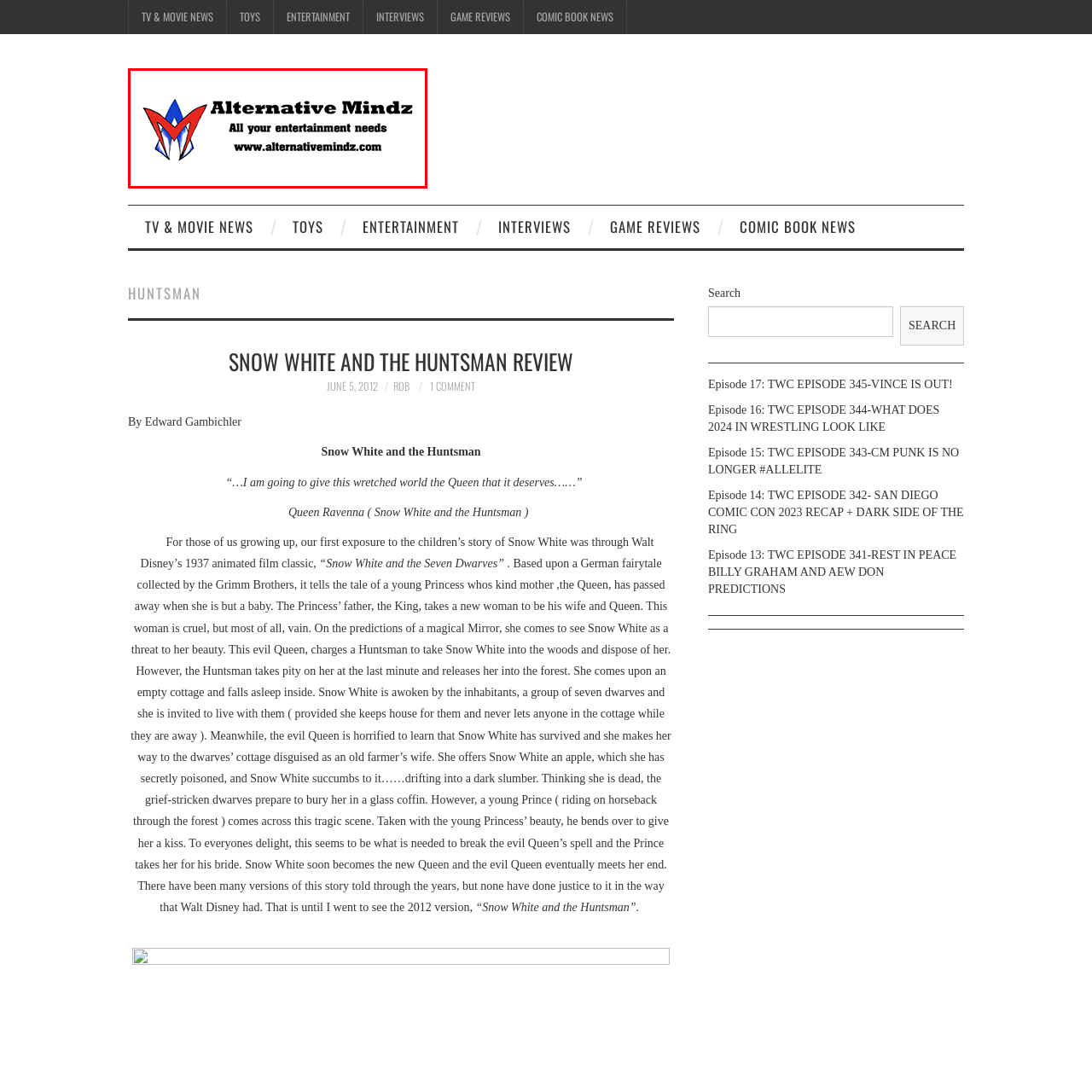What is the website URL of Alternative Mindz?
Observe the image inside the red bounding box carefully and formulate a detailed answer based on what you can infer from the visual content.

The website URL is prominently displayed in the image, inviting viewers to explore more about the services and content offered by the platform.